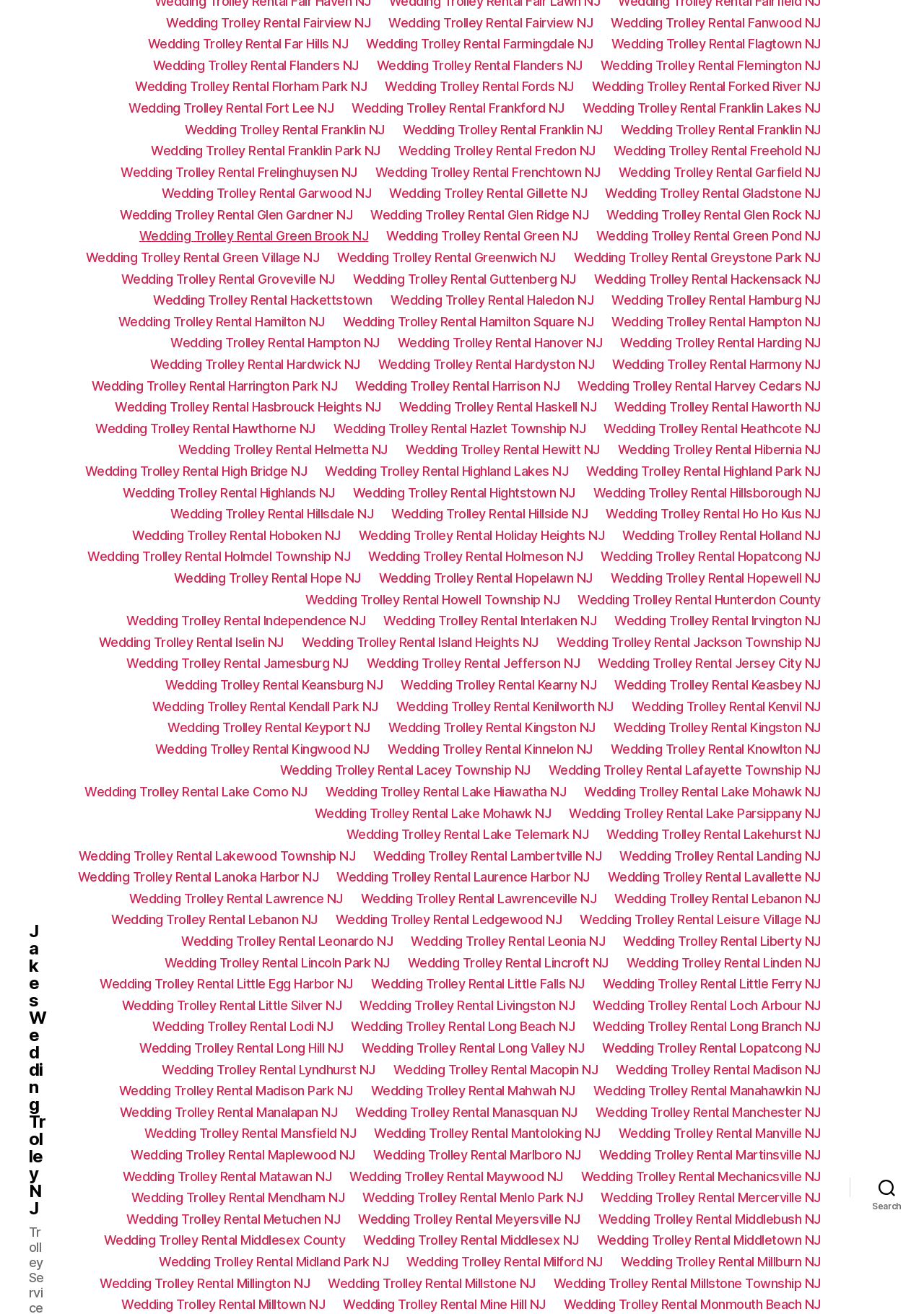How many locations are served by Jakes Wedding Trolley?
Look at the image and respond to the question as thoroughly as possible.

By counting the number of links on the webpage, it is clear that Jakes Wedding Trolley serves over 100 locations in New Jersey, including cities and towns.